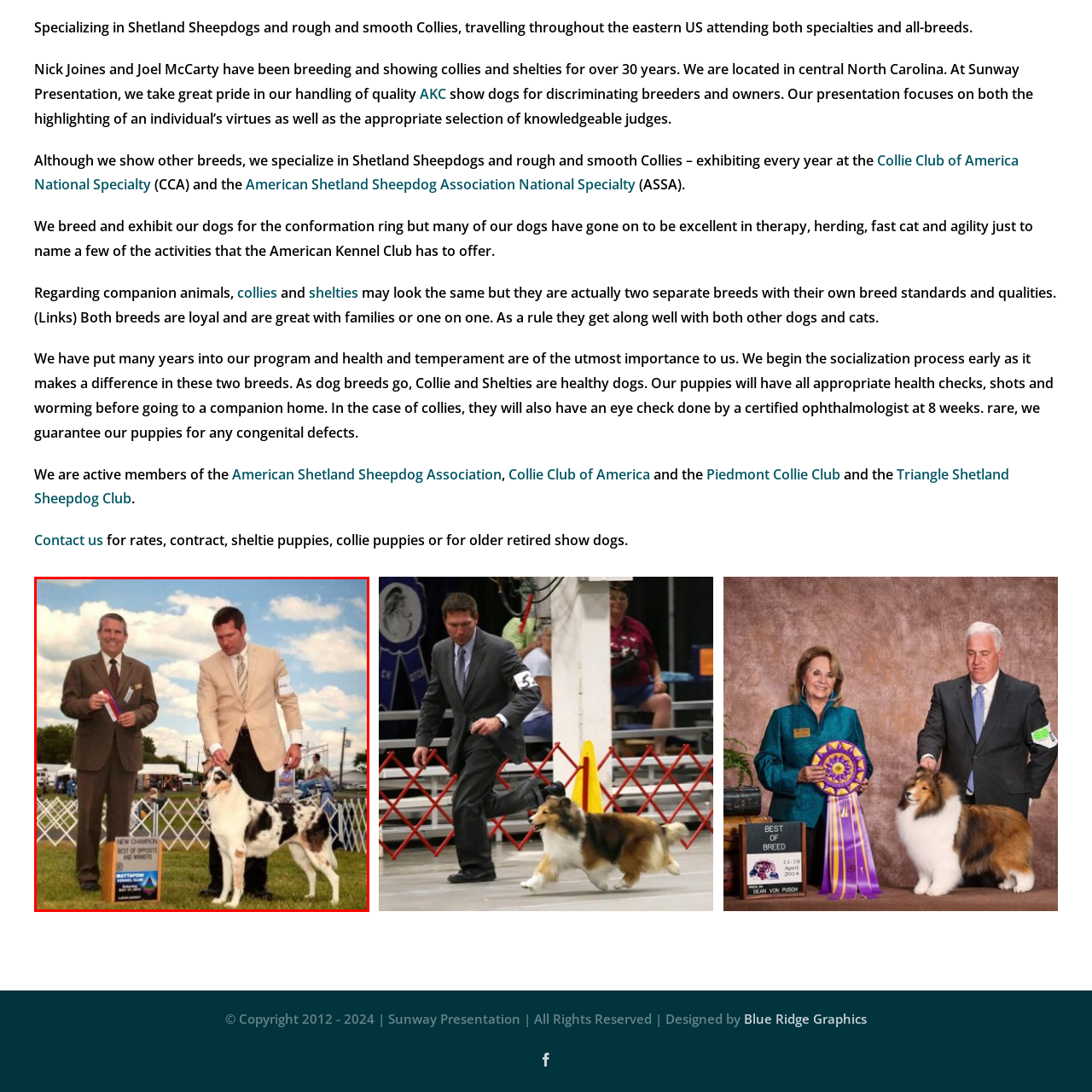What is the atmosphere in the background of the image?  
Inspect the image within the red boundary and offer a detailed explanation grounded in the visual information present in the image.

The caption describes the background of the image as having an atmosphere of excitement and achievement, which is typical of dog shows, with spectators and other competitors visible in the distance under a partly cloudy sky.